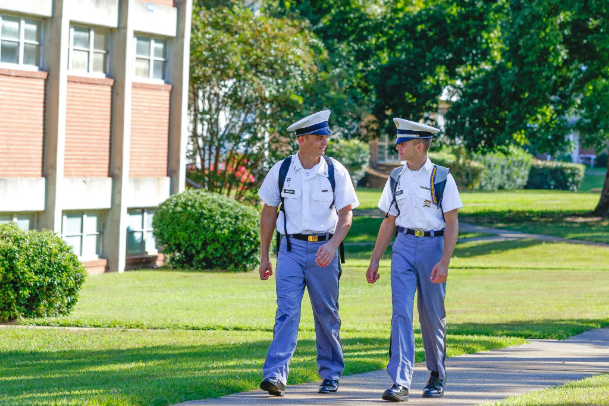Look at the image and give a detailed response to the following question: What surrounds the cadets?

The caption describes the scene as having lush greenery surrounding the two cadets, which creates a peaceful atmosphere on the military school campus. This suggests that the campus has a significant amount of vegetation, such as trees, grass, or flowers, that contributes to its serene environment.